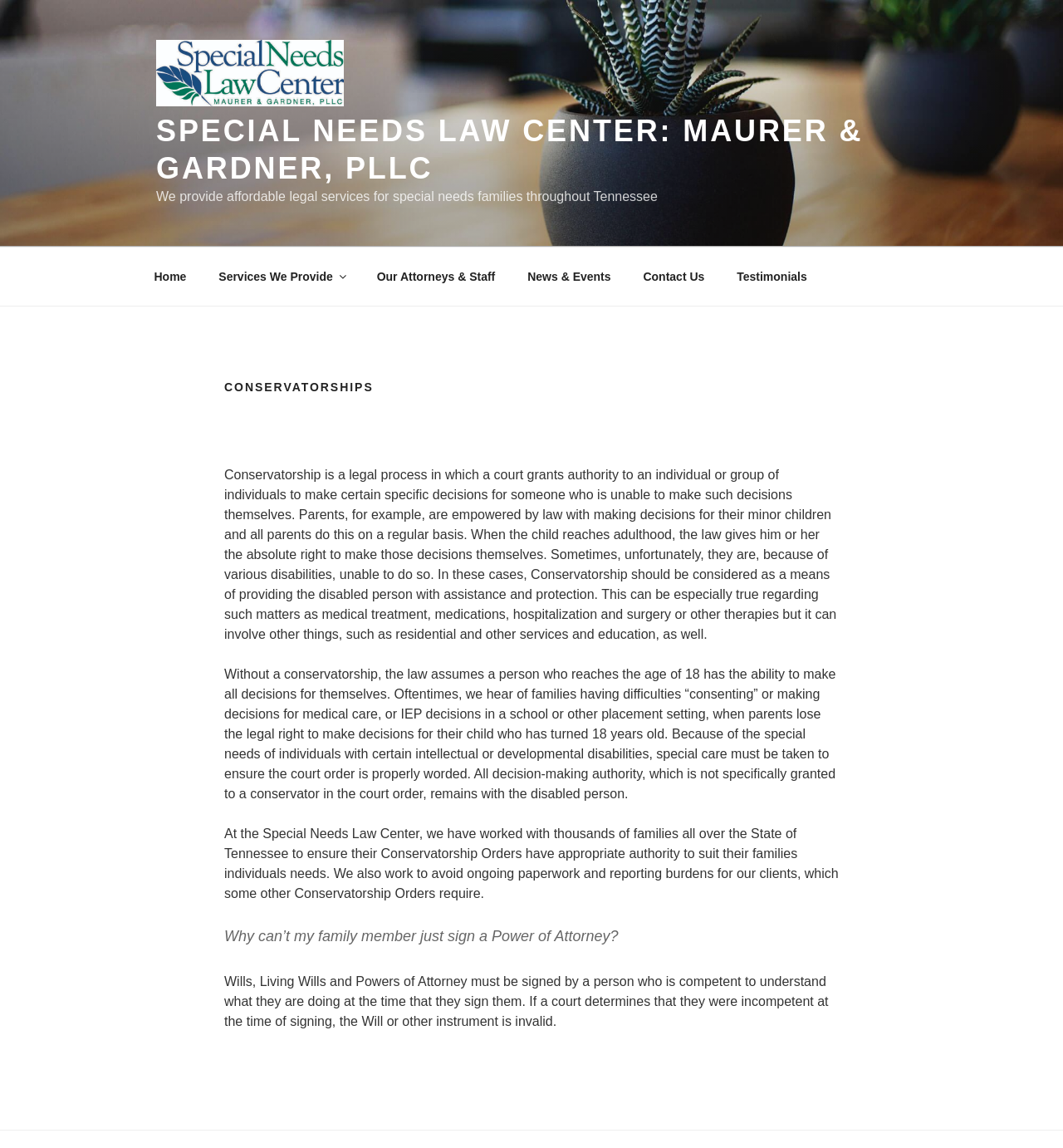Using the information in the image, give a comprehensive answer to the question: 
What does the Special Needs Law Center do?

As mentioned on the webpage, the Special Needs Law Center has worked with thousands of families all over the State of Tennessee to ensure their Conservatorship Orders have appropriate authority to suit their families' individual needs, and they also work to avoid ongoing paperwork and reporting burdens for their clients.